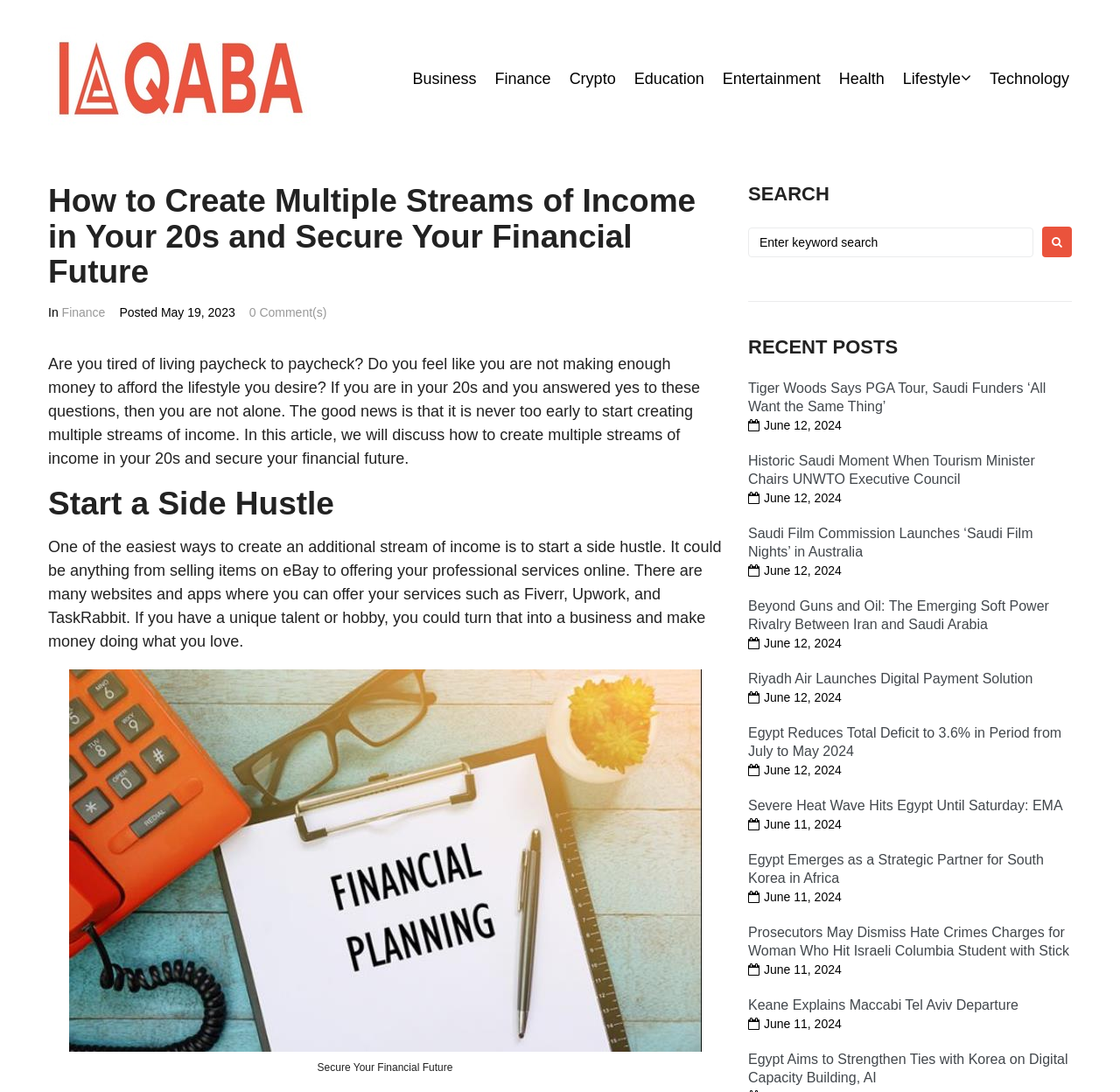Please identify the bounding box coordinates of the element's region that should be clicked to execute the following instruction: "Click on the 'Business' link". The bounding box coordinates must be four float numbers between 0 and 1, i.e., [left, top, right, bottom].

[0.368, 0.062, 0.425, 0.083]